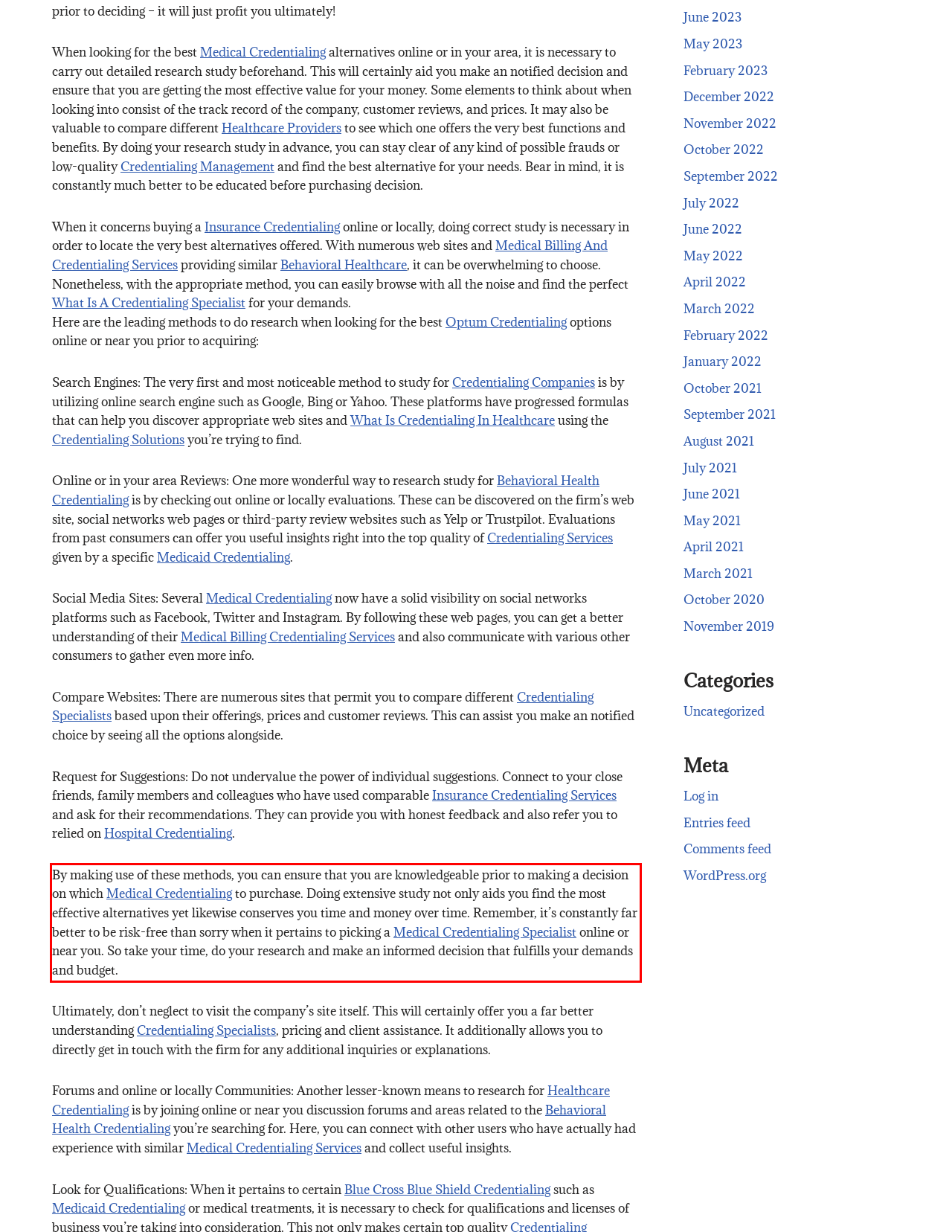By examining the provided screenshot of a webpage, recognize the text within the red bounding box and generate its text content.

By making use of these methods, you can ensure that you are knowledgeable prior to making a decision on which Medical Credentialing to purchase. Doing extensive study not only aids you find the most effective alternatives yet likewise conserves you time and money over time. Remember, it’s constantly far better to be risk-free than sorry when it pertains to picking a Medical Credentialing Specialist online or near you. So take your time, do your research and make an informed decision that fulfills your demands and budget.